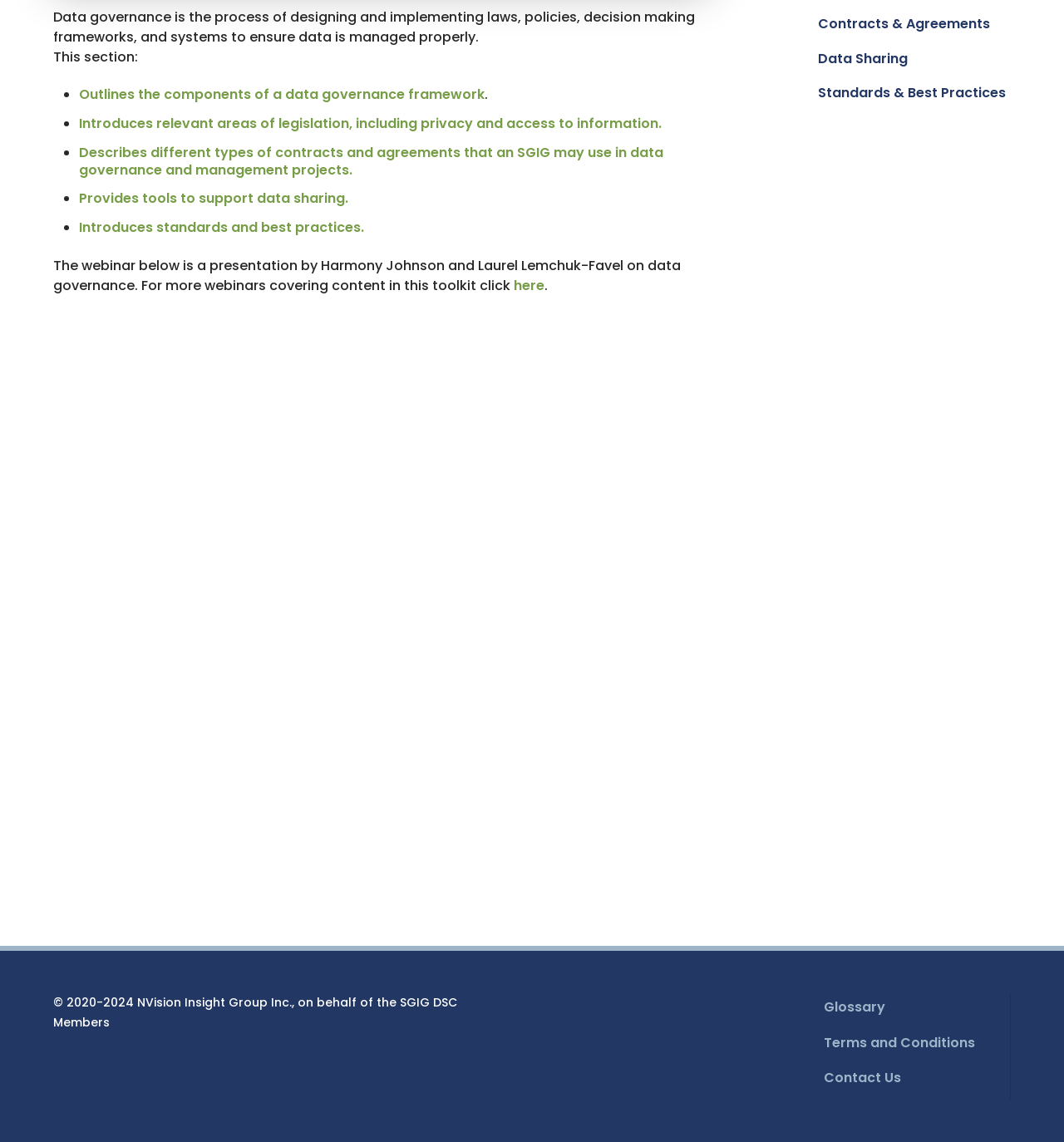Determine the bounding box coordinates for the UI element matching this description: "1946 Los Angeles".

None